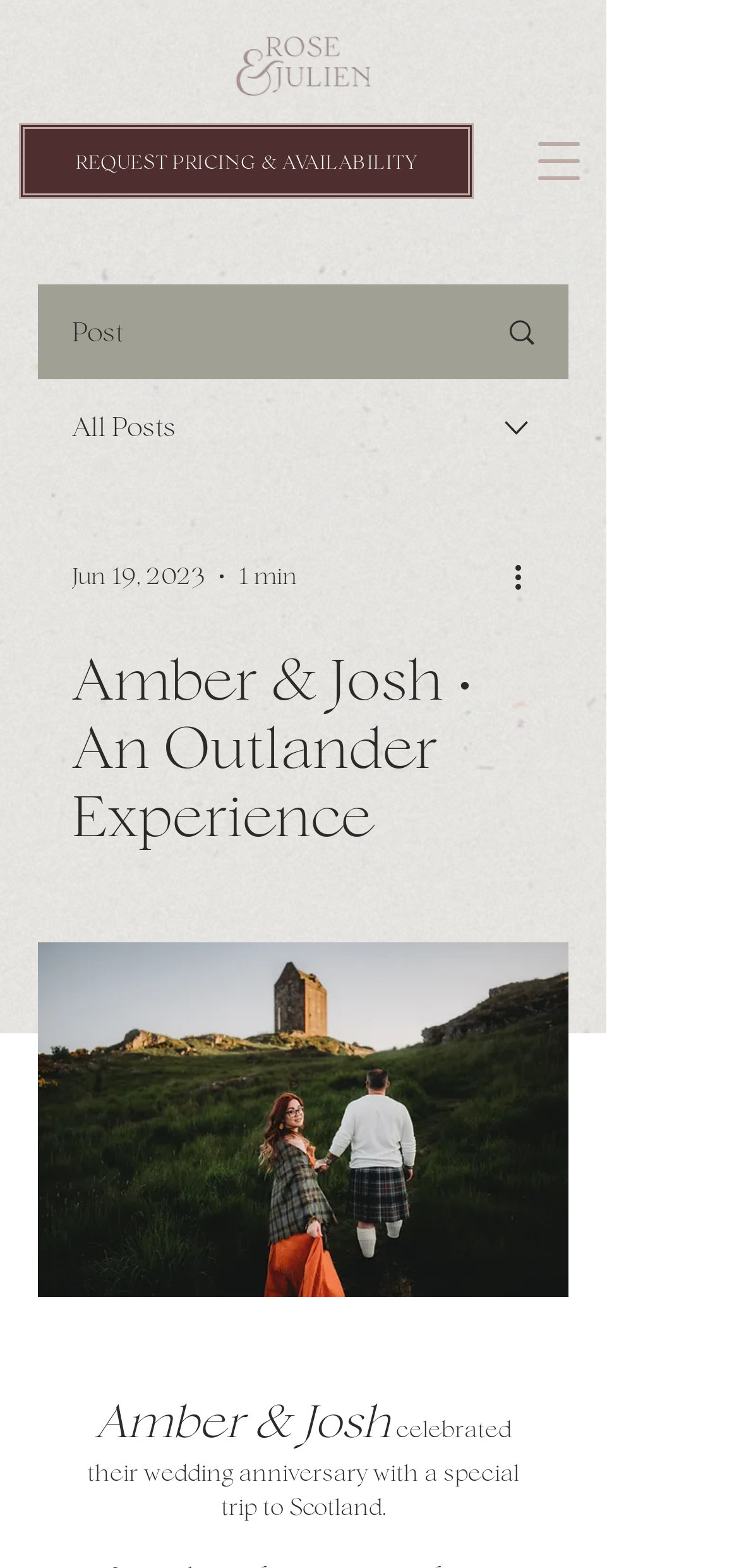What type of content is available on the webpage?
Refer to the image and respond with a one-word or short-phrase answer.

Blog posts